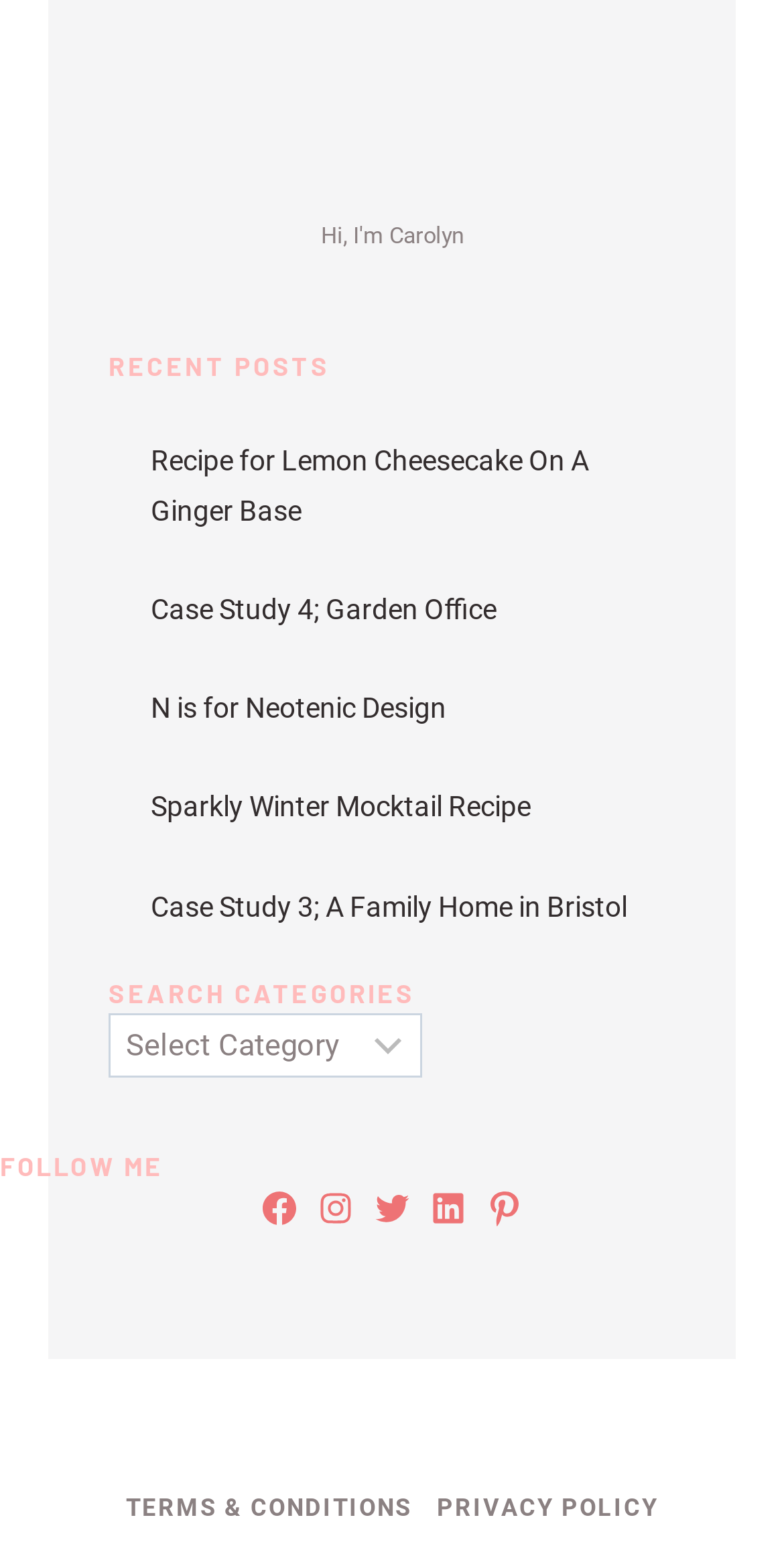Determine the bounding box coordinates of the element's region needed to click to follow the instruction: "read the recipe for lemon cheesecake". Provide these coordinates as four float numbers between 0 and 1, formatted as [left, top, right, bottom].

[0.192, 0.355, 0.751, 0.409]